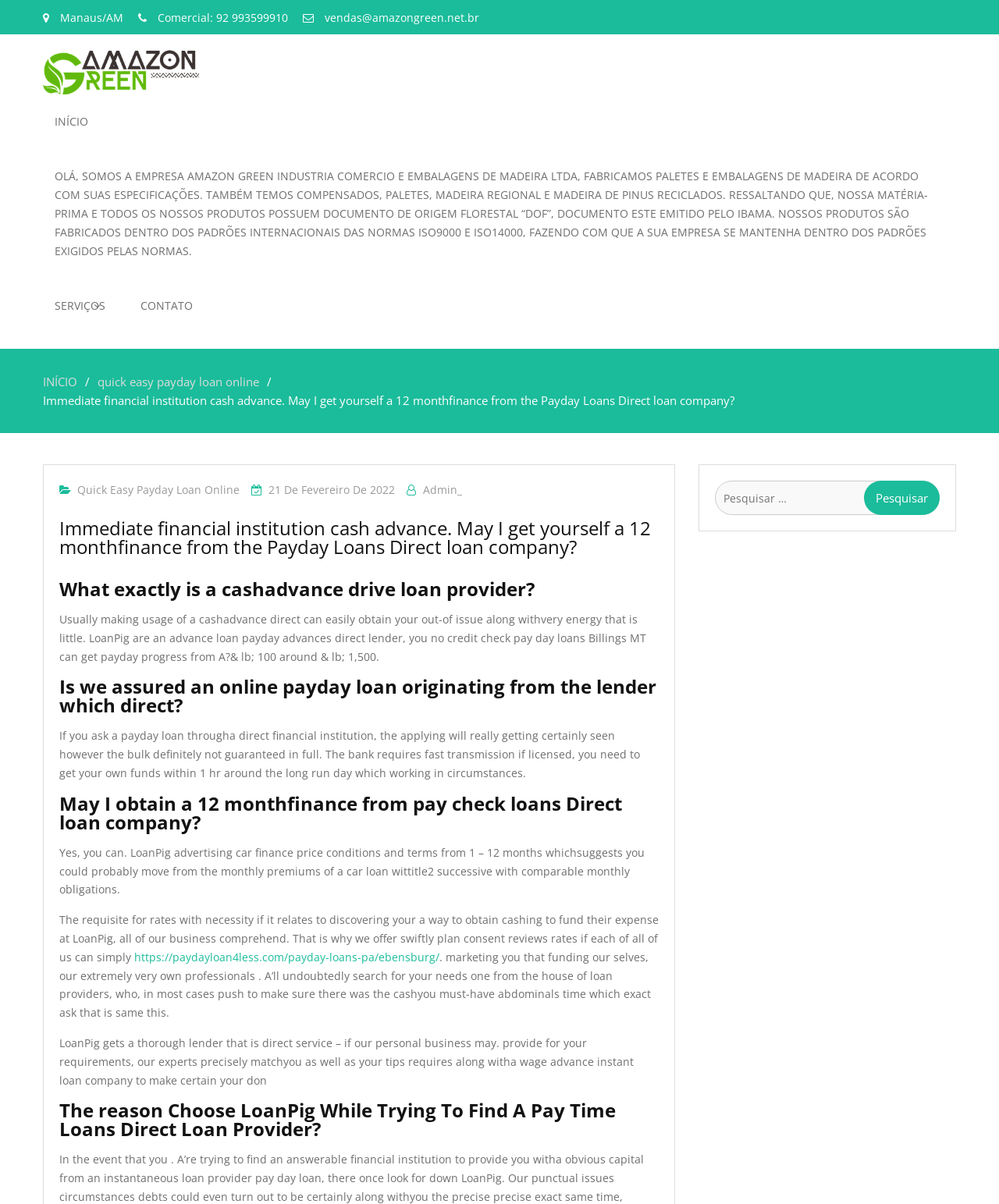What is the purpose of LoanPig?
Provide a detailed answer to the question using information from the image.

The purpose of LoanPig is to provide payday loans, as mentioned in the heading 'Immediate financial institution cash advance. May I get yourself a 12 month finance from the Payday Loans Direct loan company?' and also in the static text 'LoanPig are an advance loan payday advances direct lender, you can get payday progress from £100 around £1,500.'